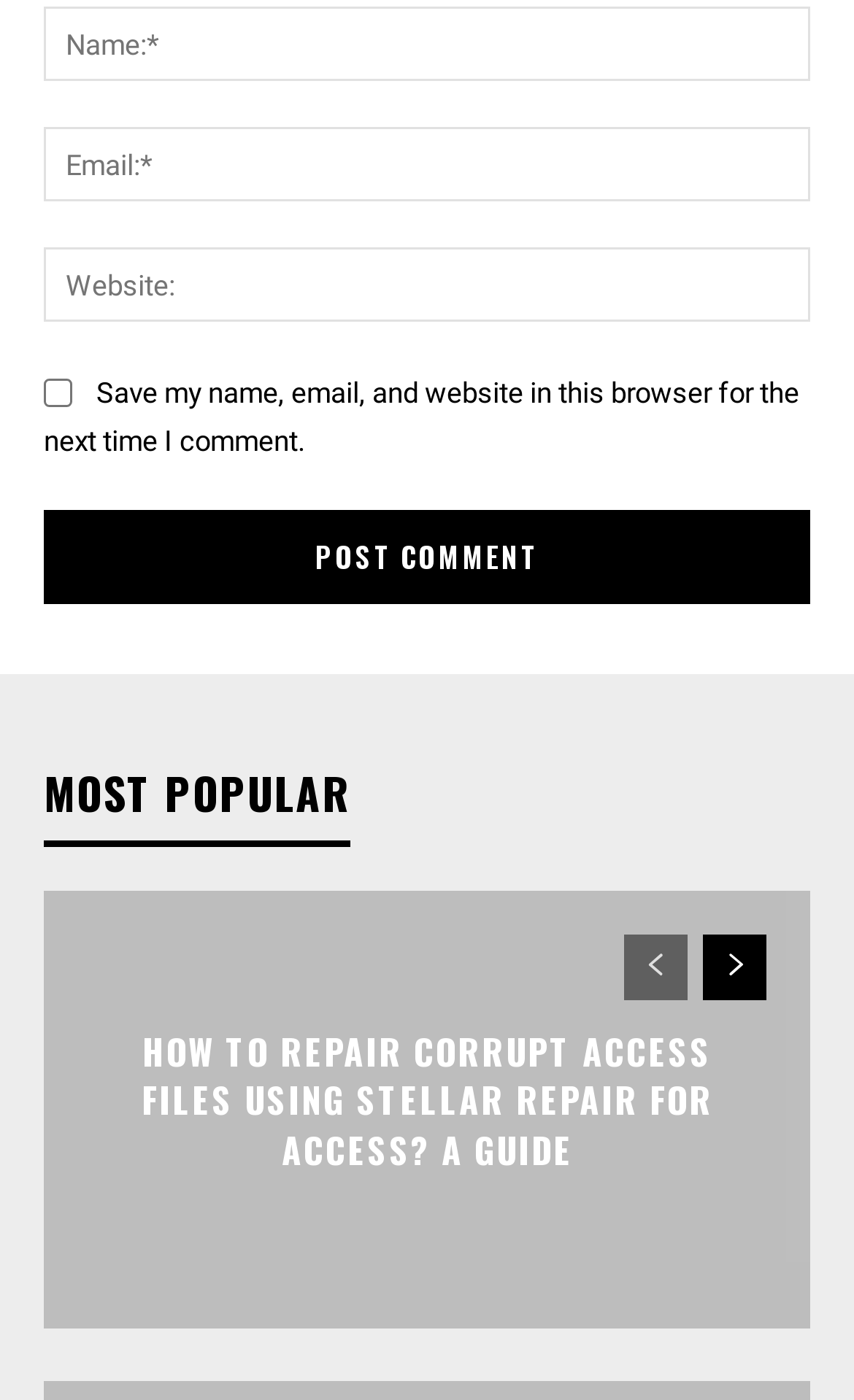Consider the image and give a detailed and elaborate answer to the question: 
What is the title of the most popular article?

The 'MOST POPULAR' heading is followed by a link and a heading with the same text, which suggests that it is the title of the most popular article on the webpage.